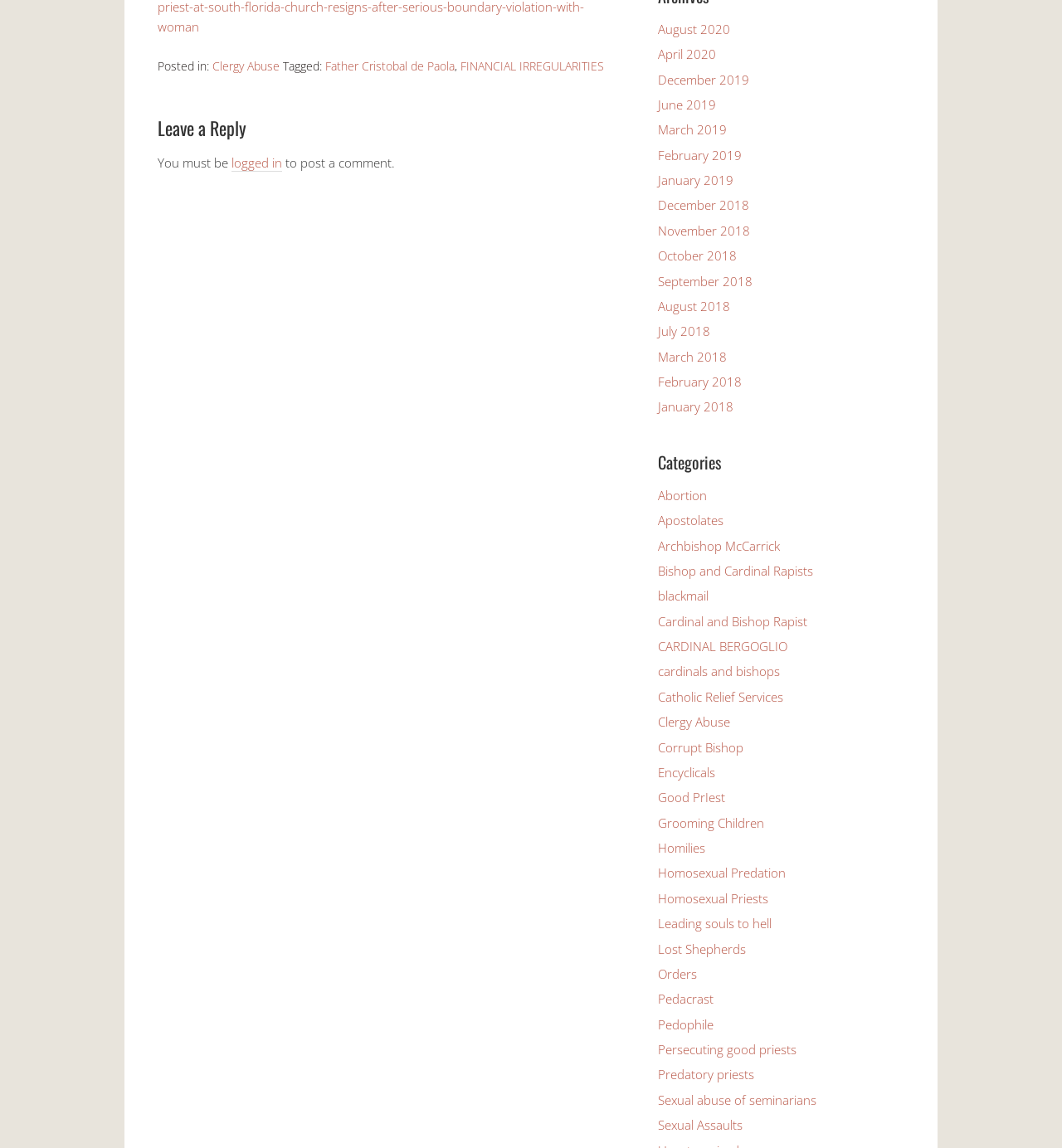Please determine the bounding box coordinates of the clickable area required to carry out the following instruction: "Click on the 'Clergy Abuse' link under categories". The coordinates must be four float numbers between 0 and 1, represented as [left, top, right, bottom].

[0.62, 0.622, 0.688, 0.636]